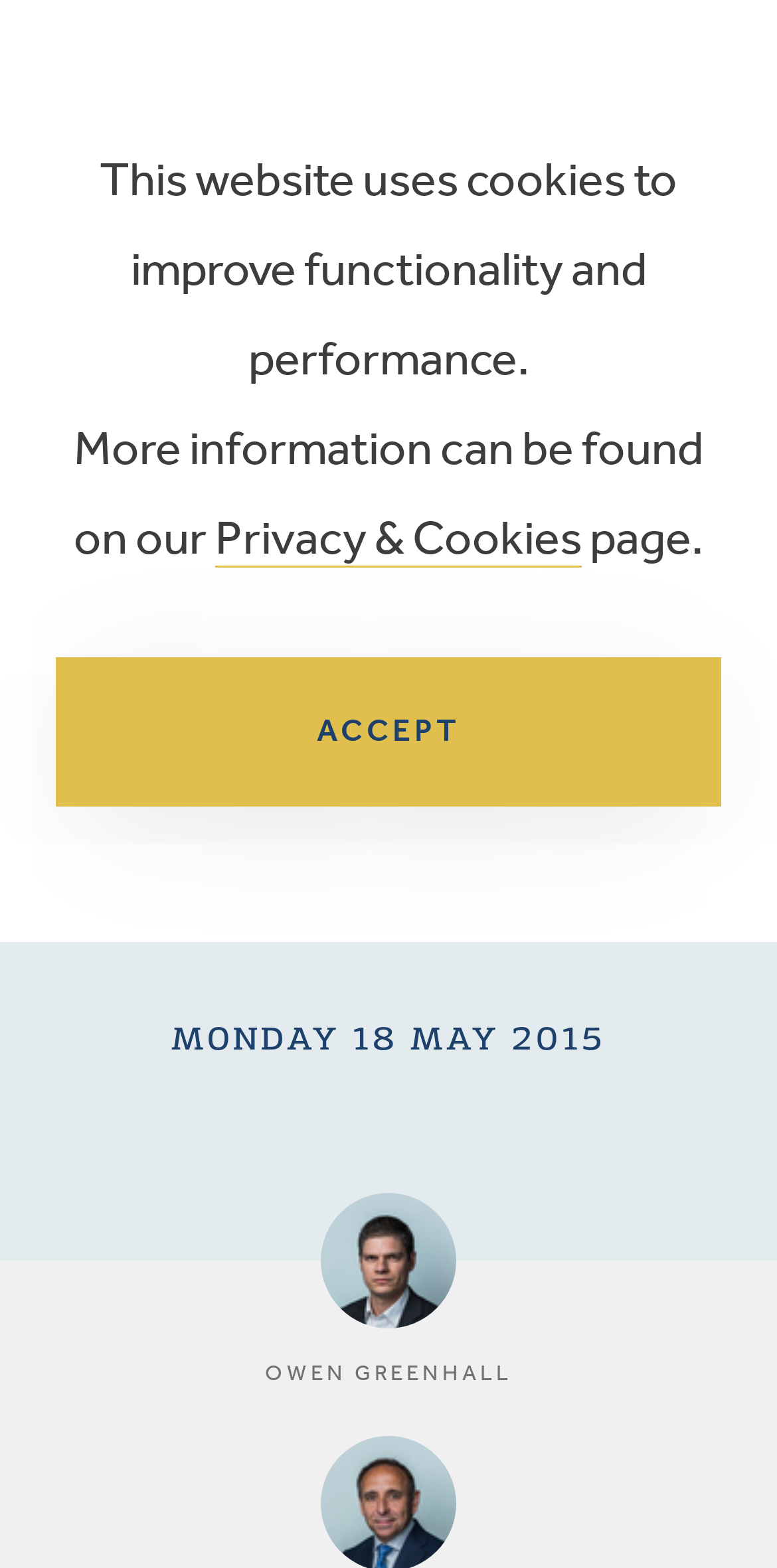What is the name of the law firm?
Look at the image and construct a detailed response to the question.

I determined the answer by looking at the heading element with the text 'Garden Court Chambers' which is located at the top of the webpage, indicating that it is the name of the law firm.